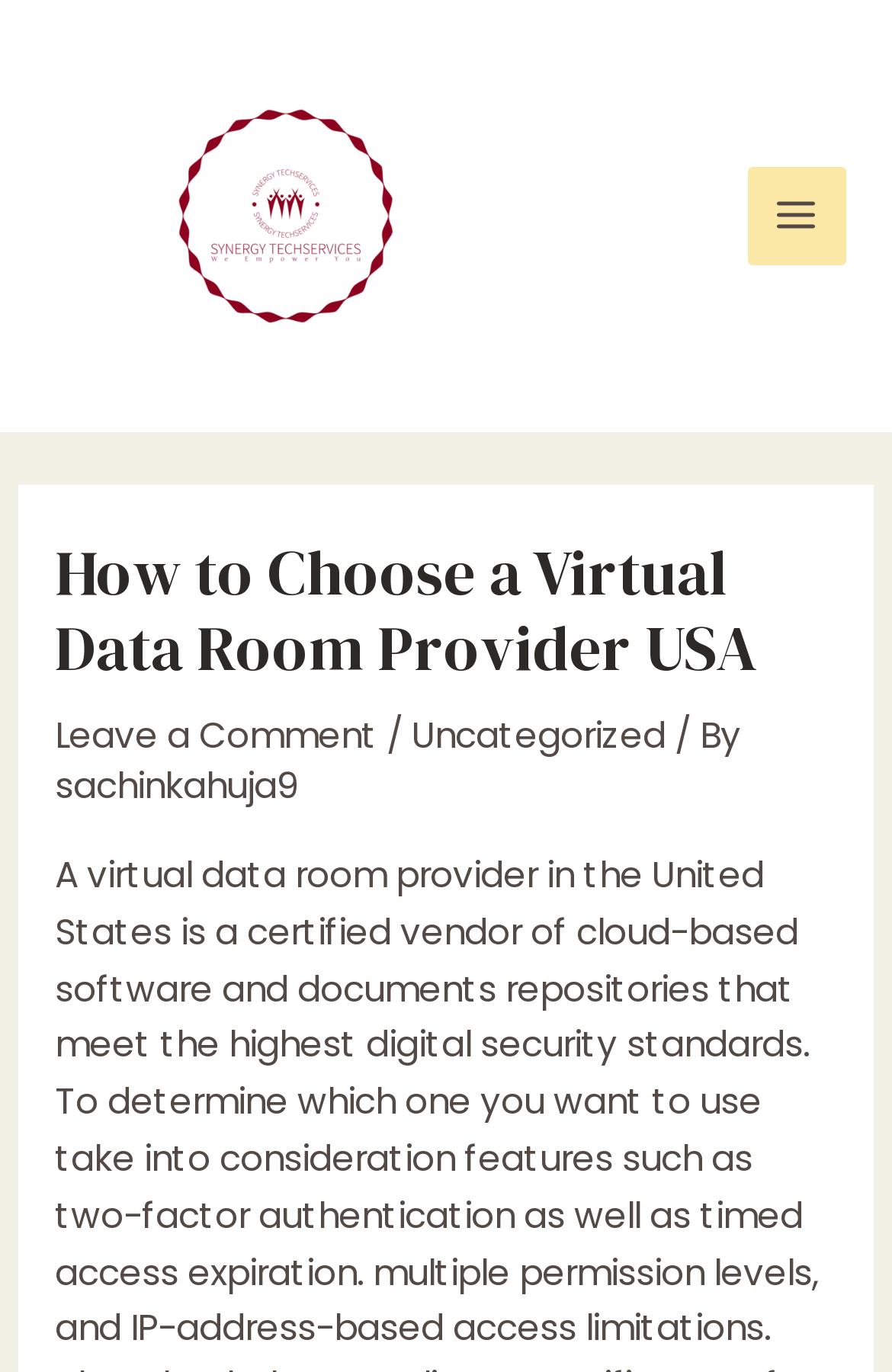From the webpage screenshot, identify the region described by Leave a Comment. Provide the bounding box coordinates as (top-left x, top-left y, bottom-right x, bottom-right y), with each value being a floating point number between 0 and 1.

[0.061, 0.518, 0.423, 0.553]